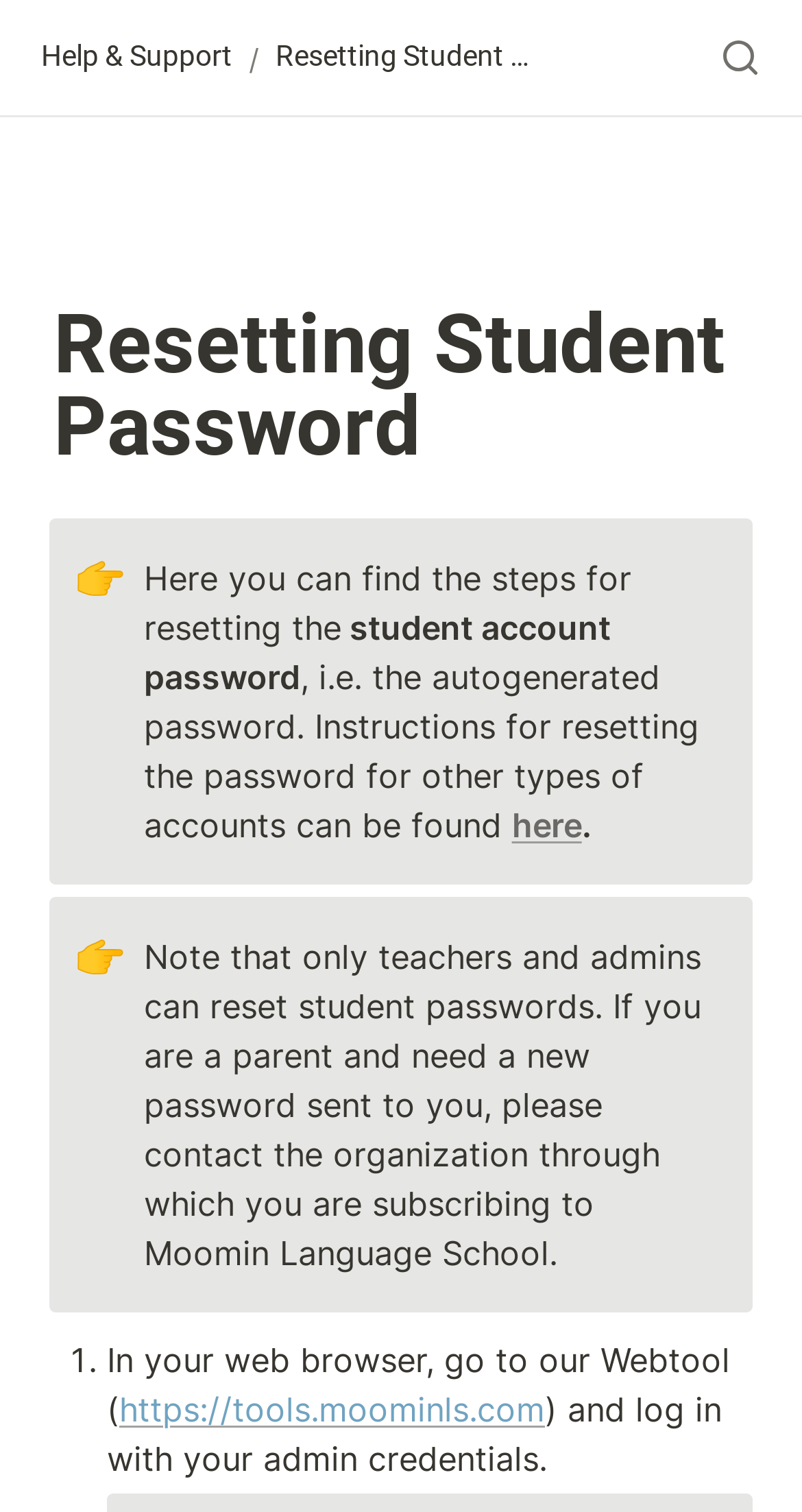Identify the headline of the webpage and generate its text content.

Resetting Student Password